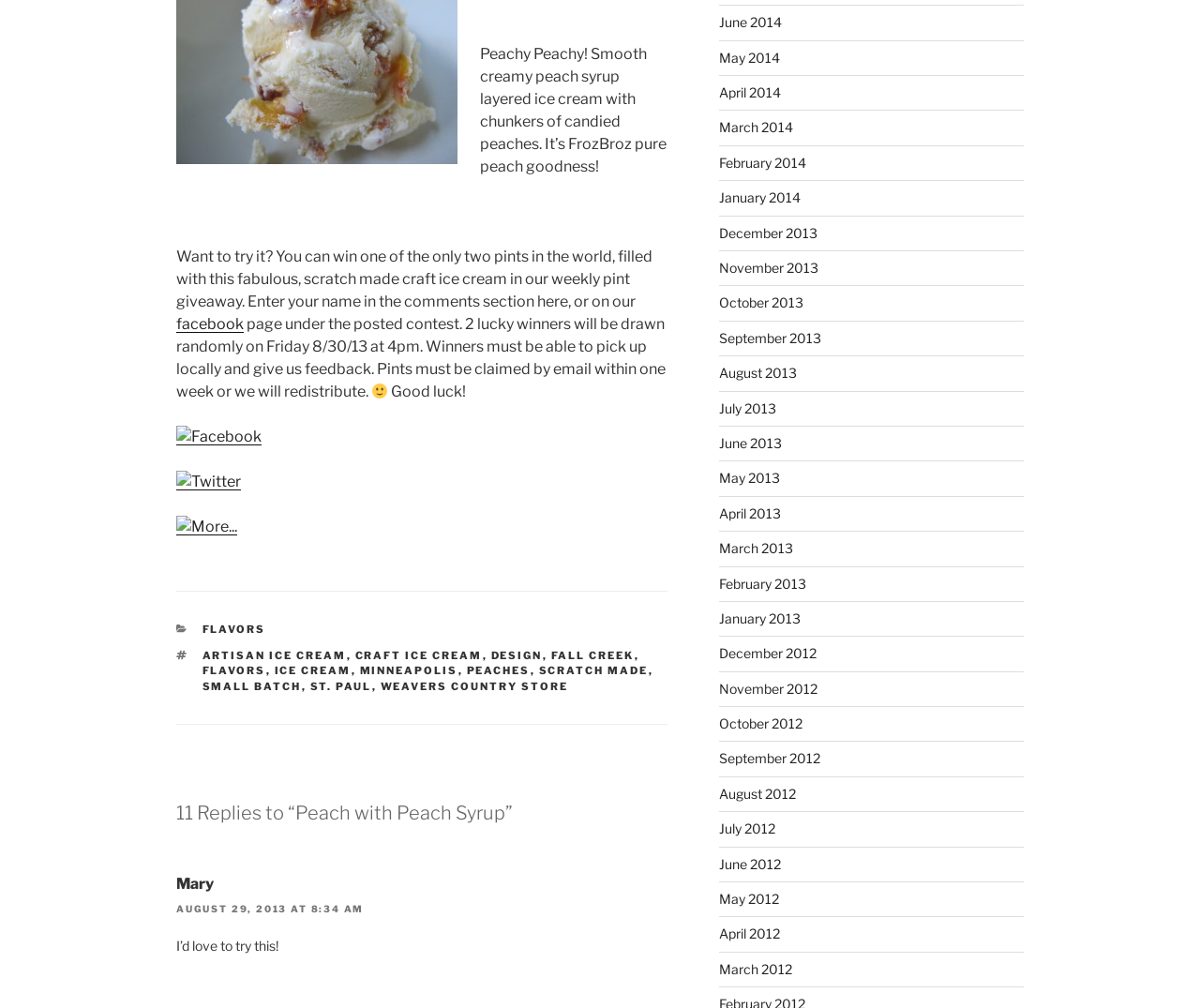Could you specify the bounding box coordinates for the clickable section to complete the following instruction: "Click on the Twitter link"?

[0.147, 0.469, 0.201, 0.487]